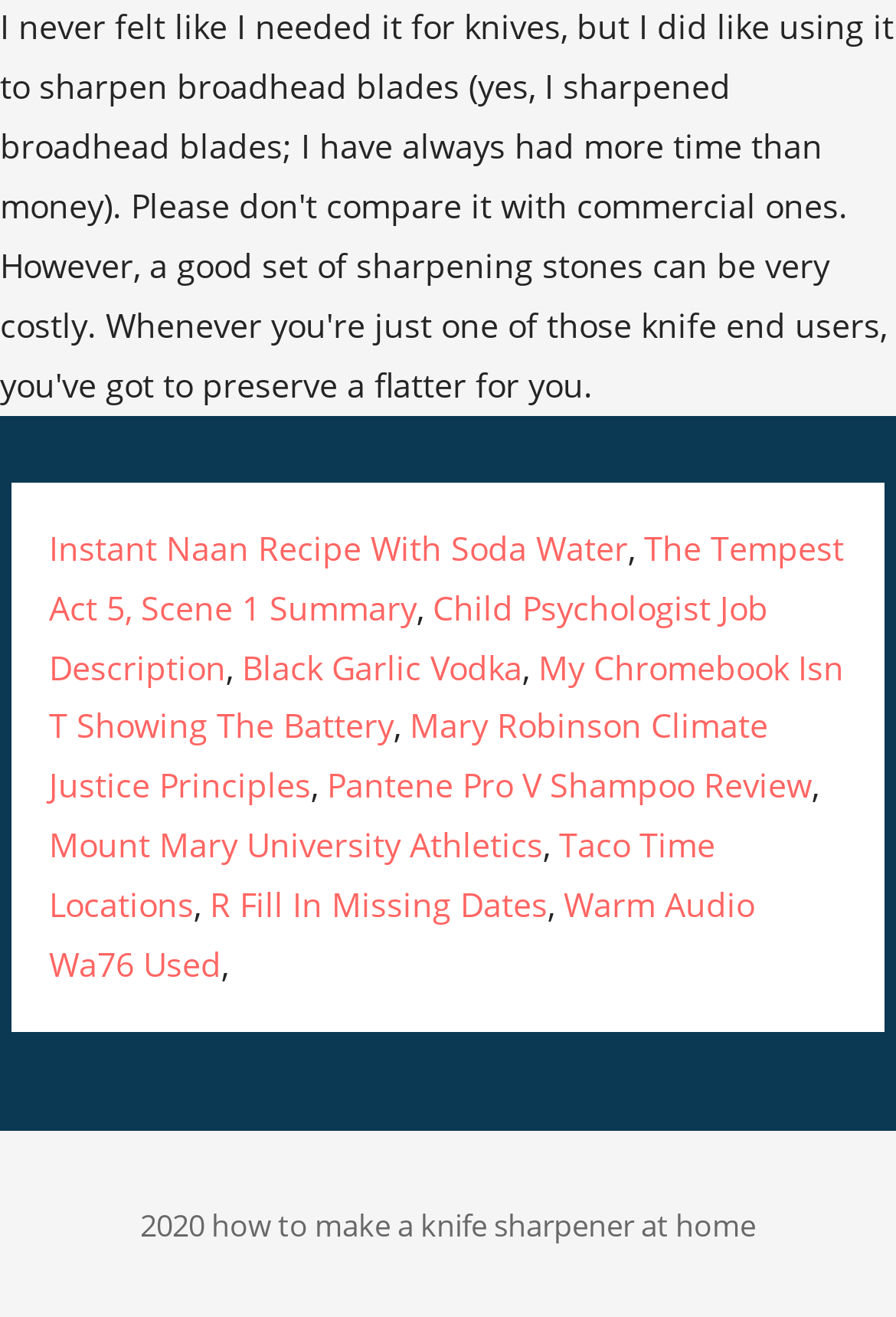Pinpoint the bounding box coordinates for the area that should be clicked to perform the following instruction: "Check My Chromebook Isn T Showing The Battery".

[0.055, 0.49, 0.942, 0.568]